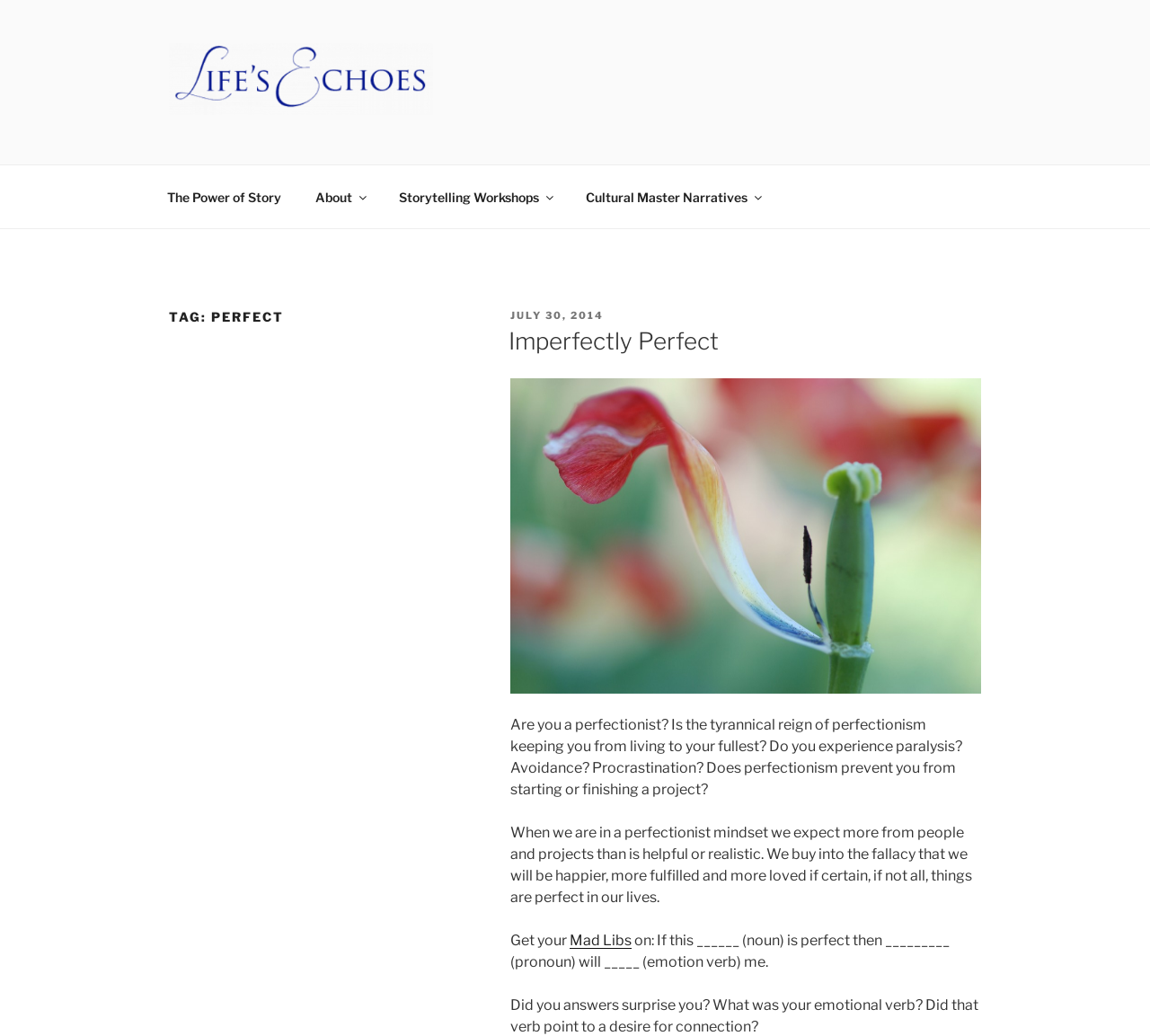Give a one-word or phrase response to the following question: What is the purpose of the Mad Libs exercise?

To identify emotional verb